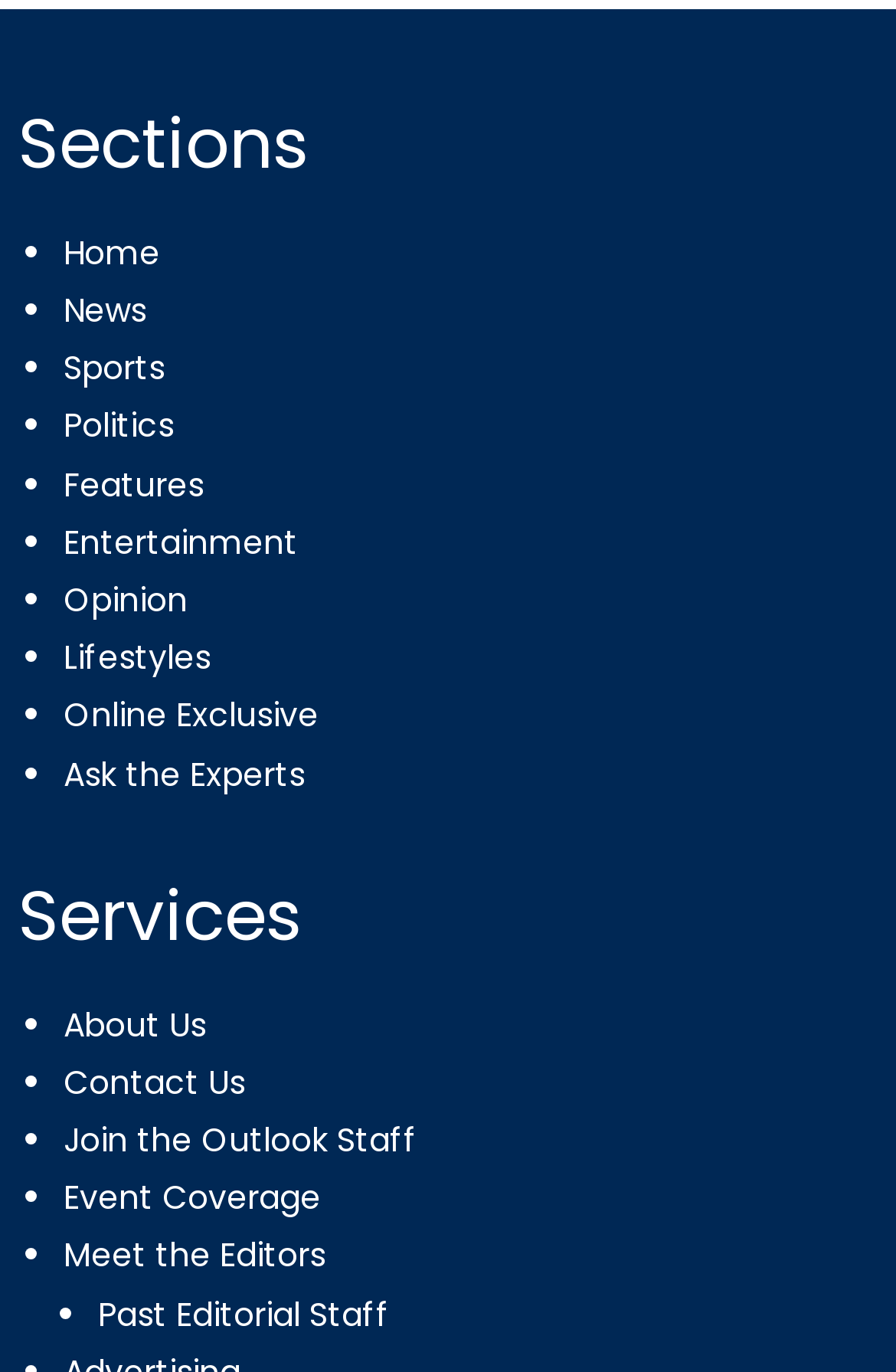Mark the bounding box of the element that matches the following description: "Past Editorial Staff".

[0.11, 0.941, 0.435, 0.974]